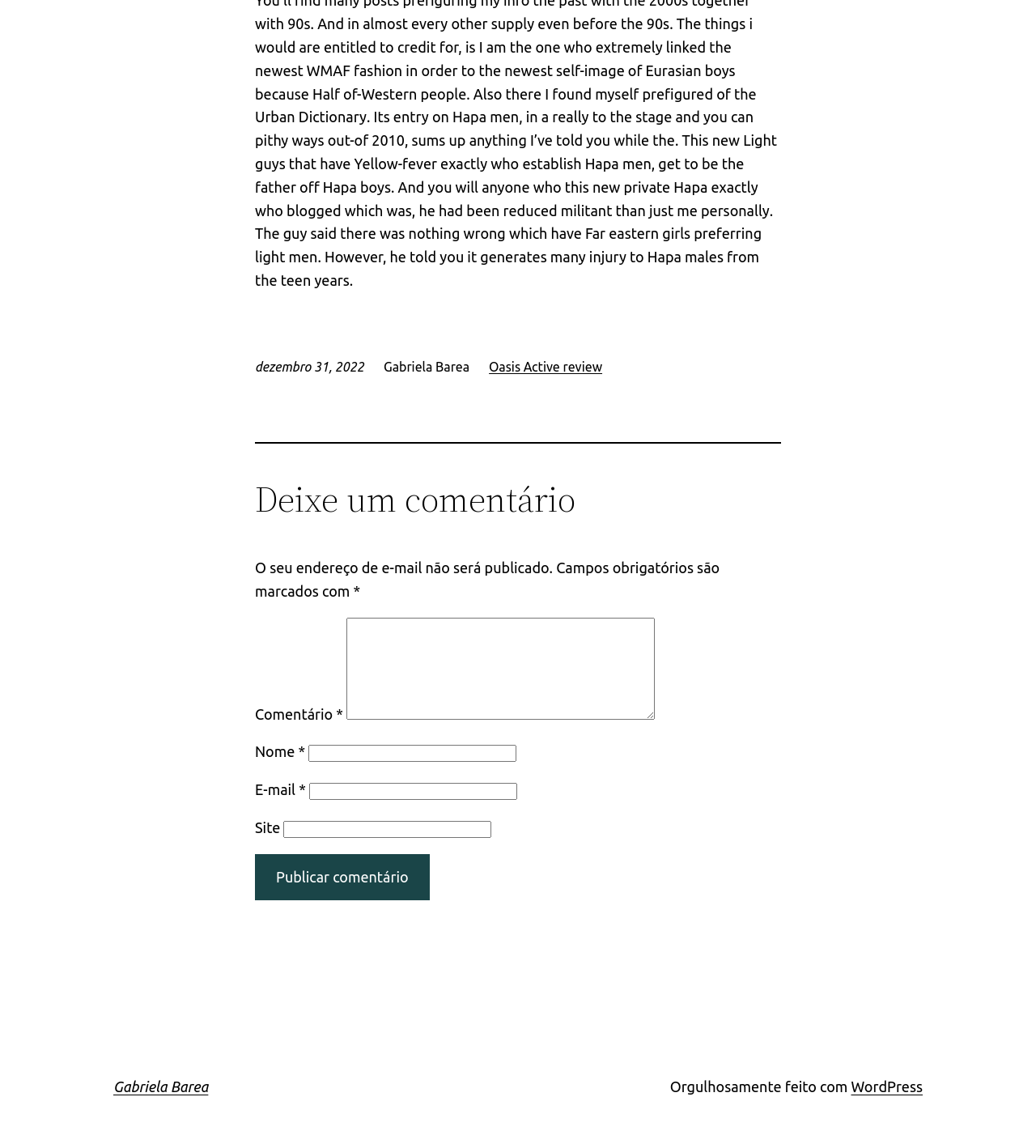Please mark the clickable region by giving the bounding box coordinates needed to complete this instruction: "Visit Gabriela Barea's homepage".

[0.109, 0.939, 0.201, 0.953]